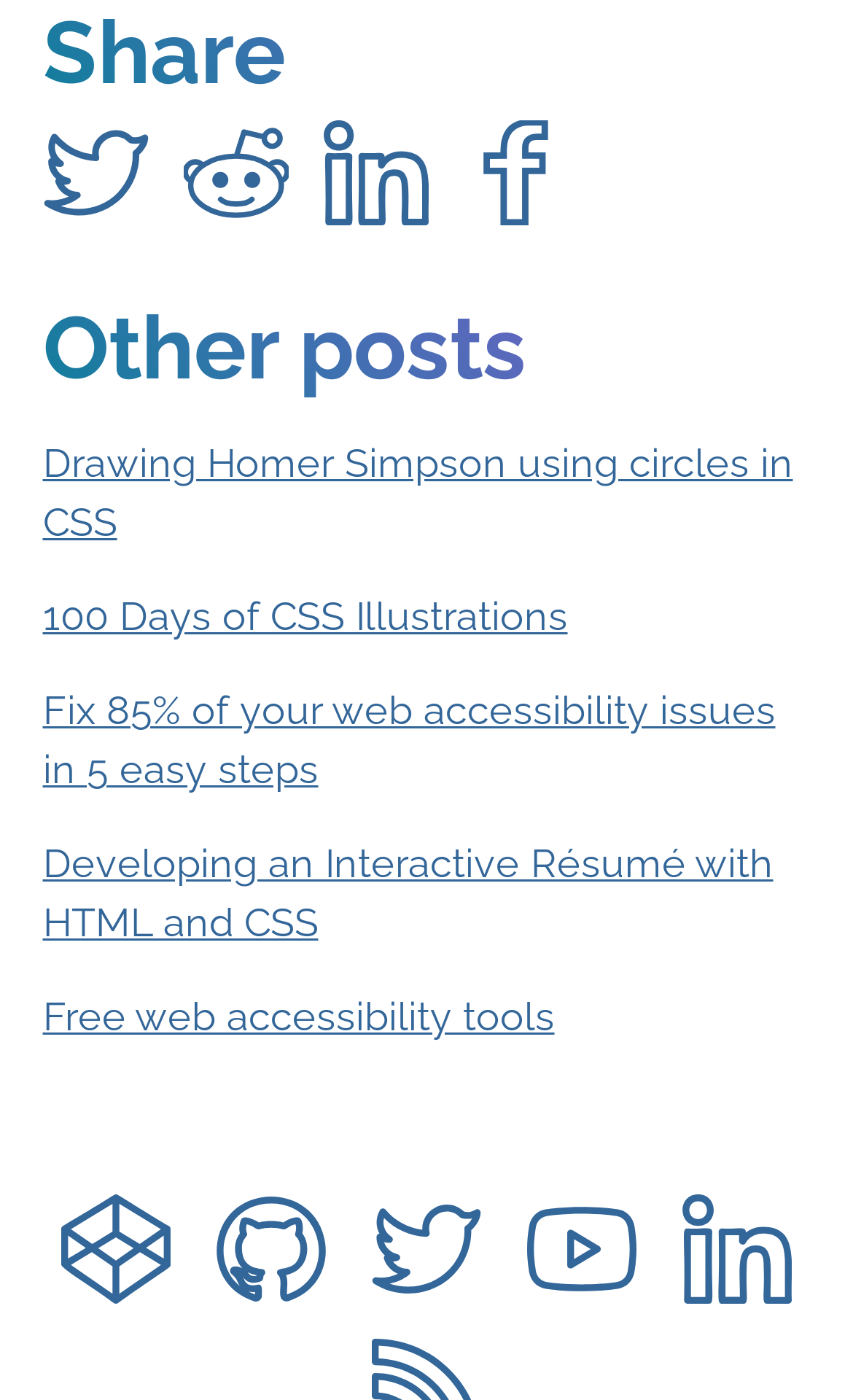Kindly determine the bounding box coordinates for the clickable area to achieve the given instruction: "Visit Enviroshop – About Magazine".

None